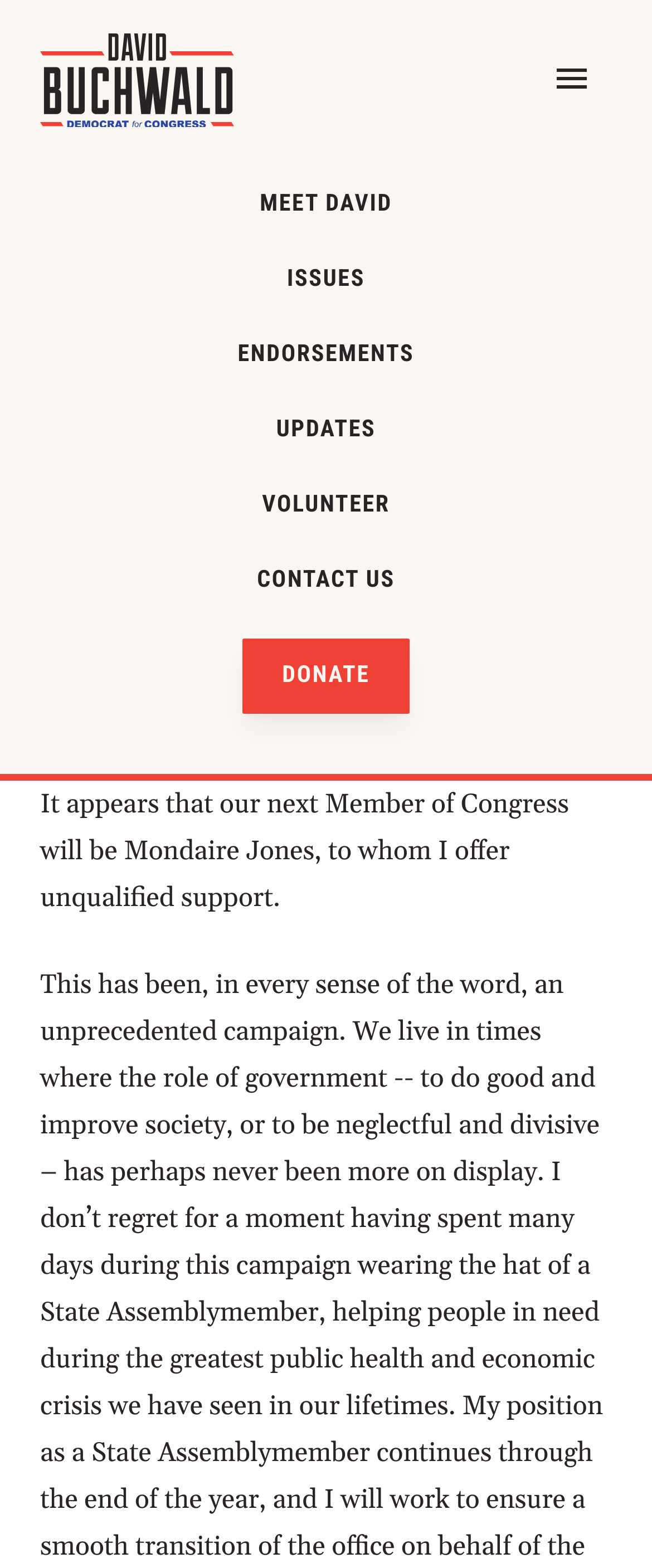Craft a detailed narrative of the webpage's structure and content.

The webpage features a prominent heading "What a Ride" at the top center of the page. Below the heading, there is a link on the left side of the page with an accompanying image. On the right side of the page, there is a button labeled "menu". 

Below the heading, there are six links arranged horizontally in a row, taking up most of the page's width. The links are labeled "MEET DAVID", "ISSUES", "ENDORSEMENTS", "UPDATES", "VOLUNTEER", and "CONTACT US", in that order from left to right. 

Further down the page, there is another link labeled "DONATE" positioned below the "CONTACT US" link. 

The main content of the page is a paragraph of text that starts with "As you may have heard by now, last night brought an end to my Congressional campaign." The text is positioned below the row of links and takes up most of the page's width.